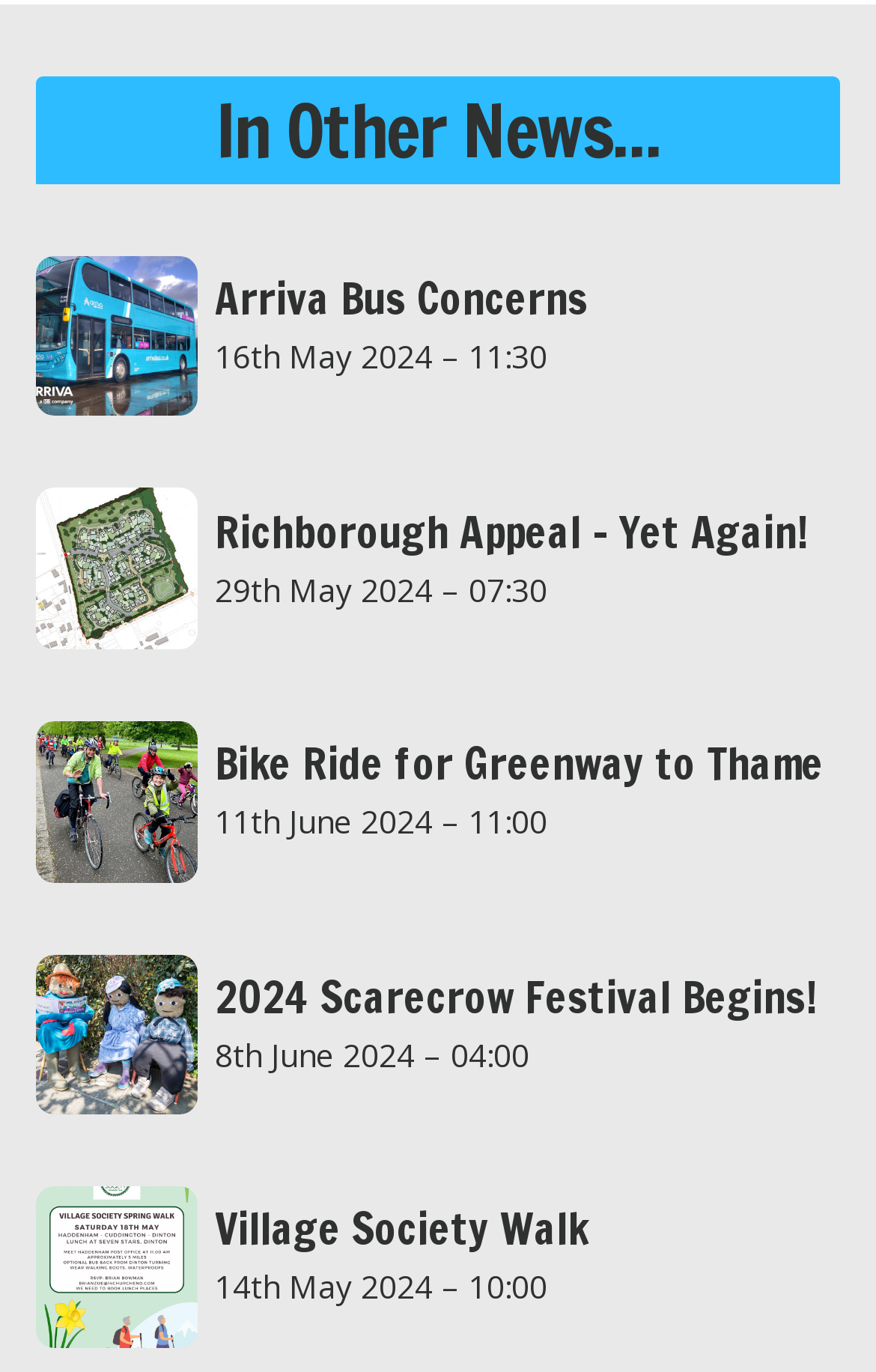What is the date of the Scarecrow Festival?
Based on the image, answer the question with as much detail as possible.

The link with the image '302A8460' has the text '2024 Scarecrow Festival Begins! 8th June 2024 – 04:00', so the date of the Scarecrow Festival is 8th June 2024.